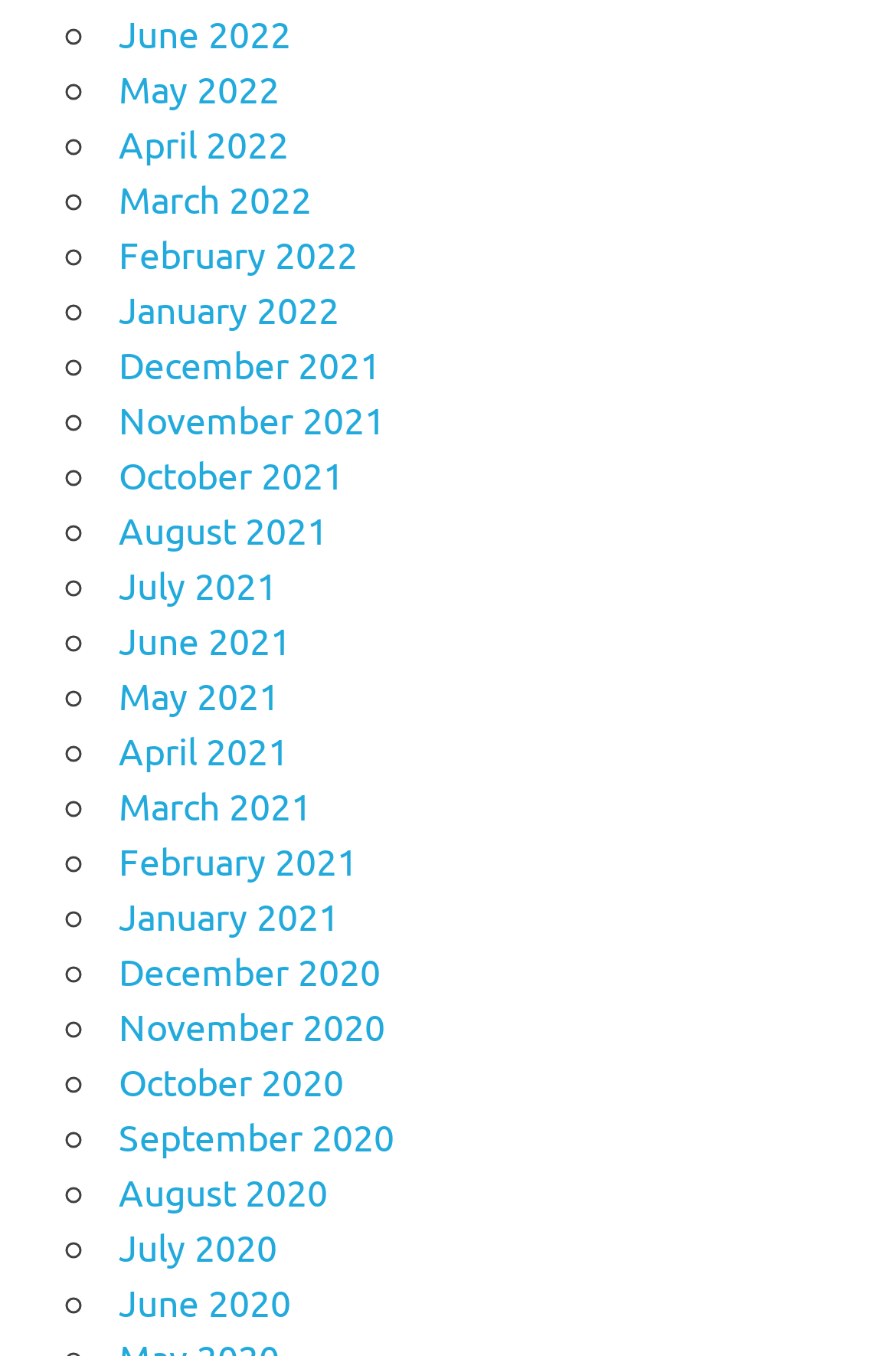Specify the bounding box coordinates of the area that needs to be clicked to achieve the following instruction: "View August 2020".

[0.133, 0.861, 0.366, 0.895]